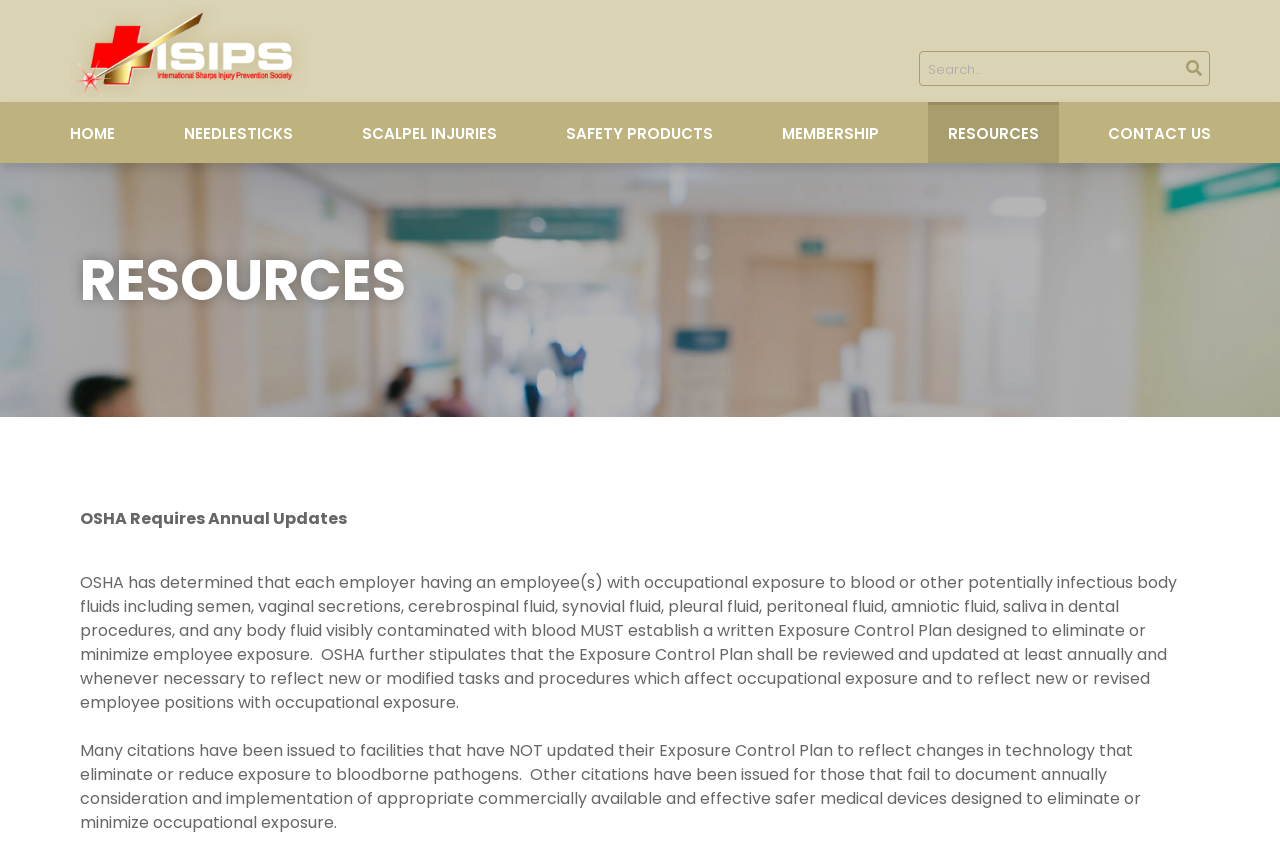Please provide the bounding box coordinates for the element that needs to be clicked to perform the following instruction: "Search for resources". The coordinates should be given as four float numbers between 0 and 1, i.e., [left, top, right, bottom].

[0.5, 0.06, 0.945, 0.102]